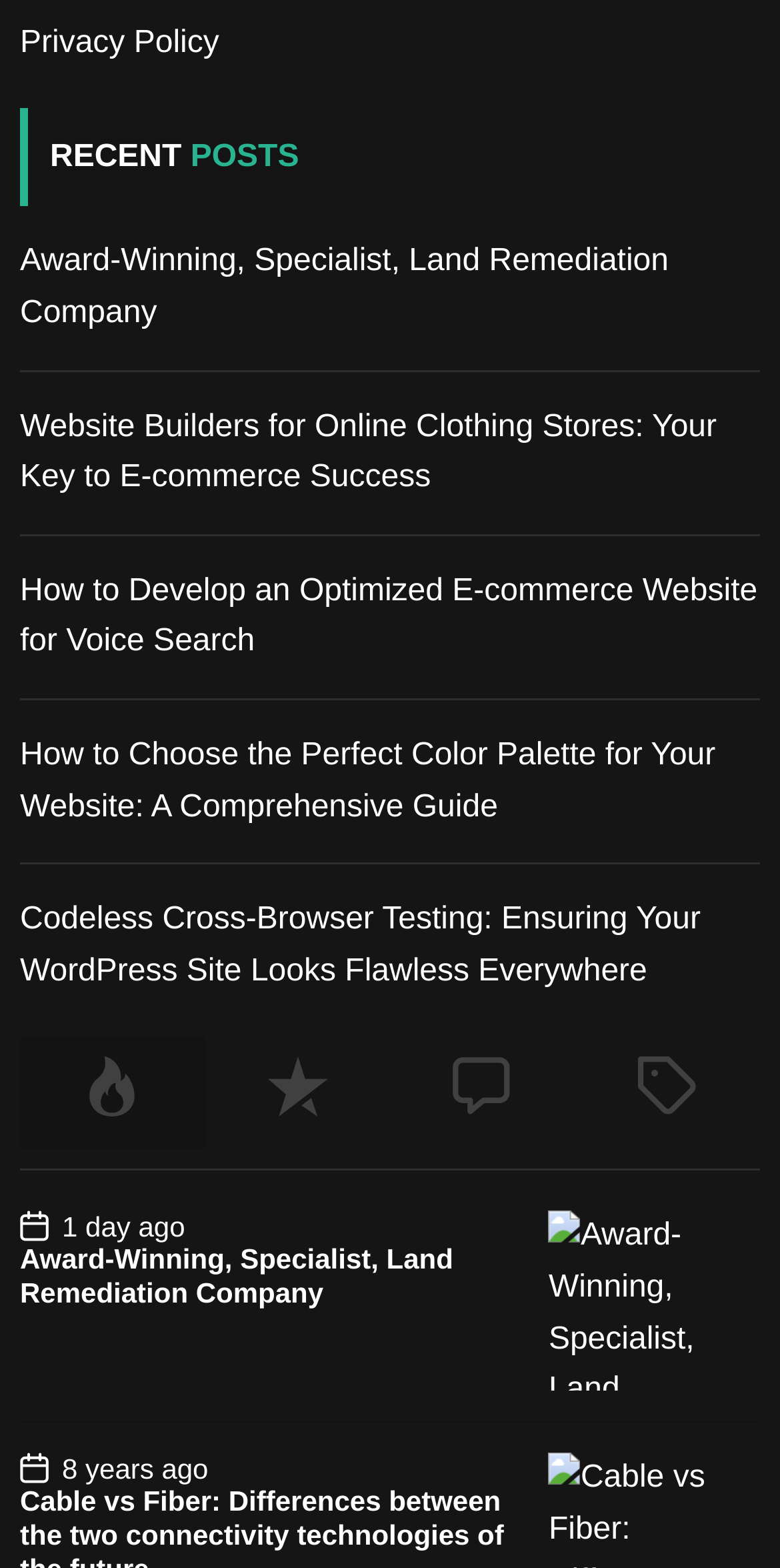From the given element description: "aria-label="Popular"", find the bounding box for the UI element. Provide the coordinates as four float numbers between 0 and 1, in the order [left, top, right, bottom].

[0.026, 0.607, 0.263, 0.678]